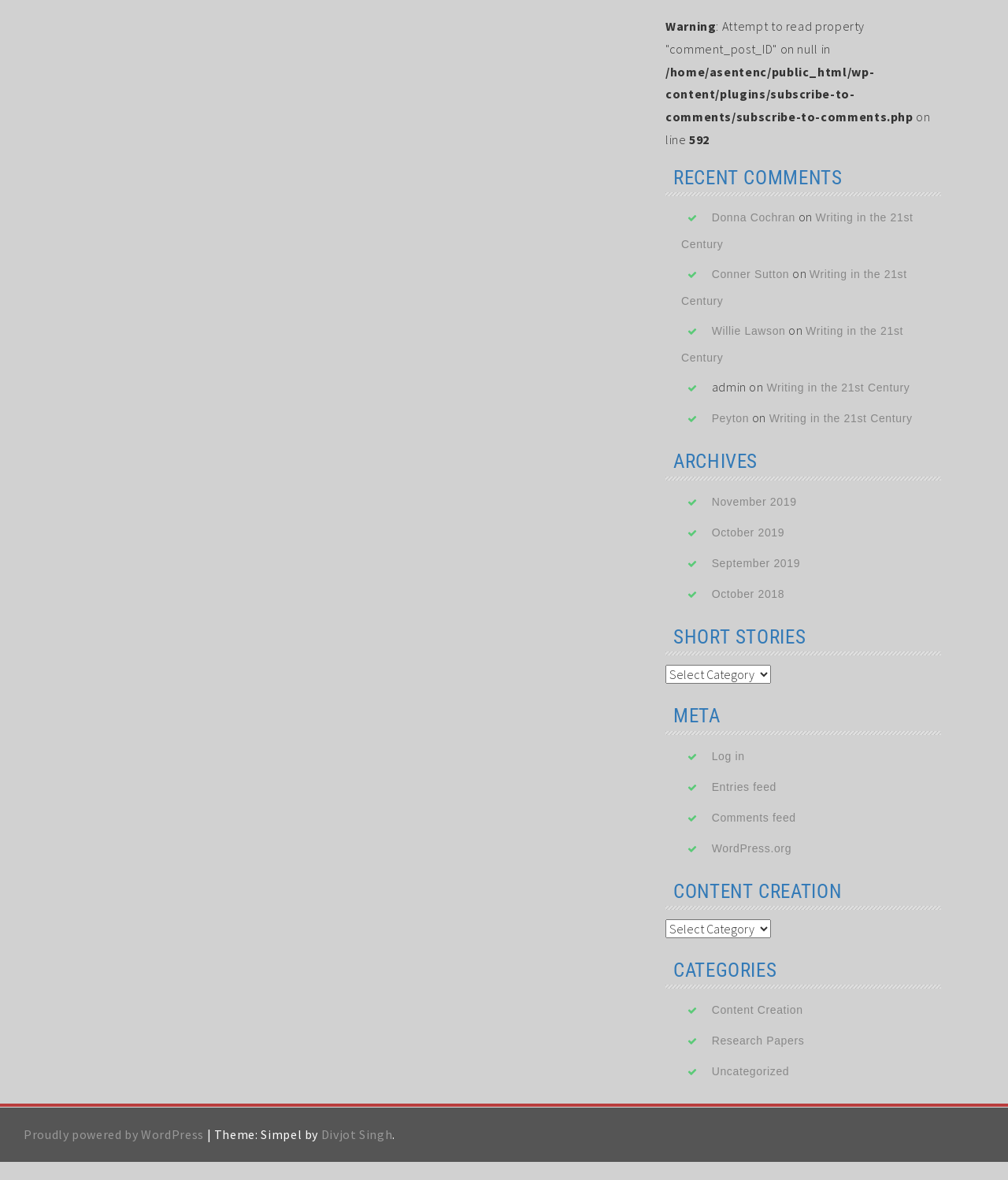What is the last link in the META section?
Based on the image, please offer an in-depth response to the question.

The META section is a heading element with the bounding box coordinates [0.66, 0.598, 0.934, 0.623]. The last link element in this section has the text content 'WordPress.org' and the bounding box coordinates [0.706, 0.713, 0.785, 0.724].